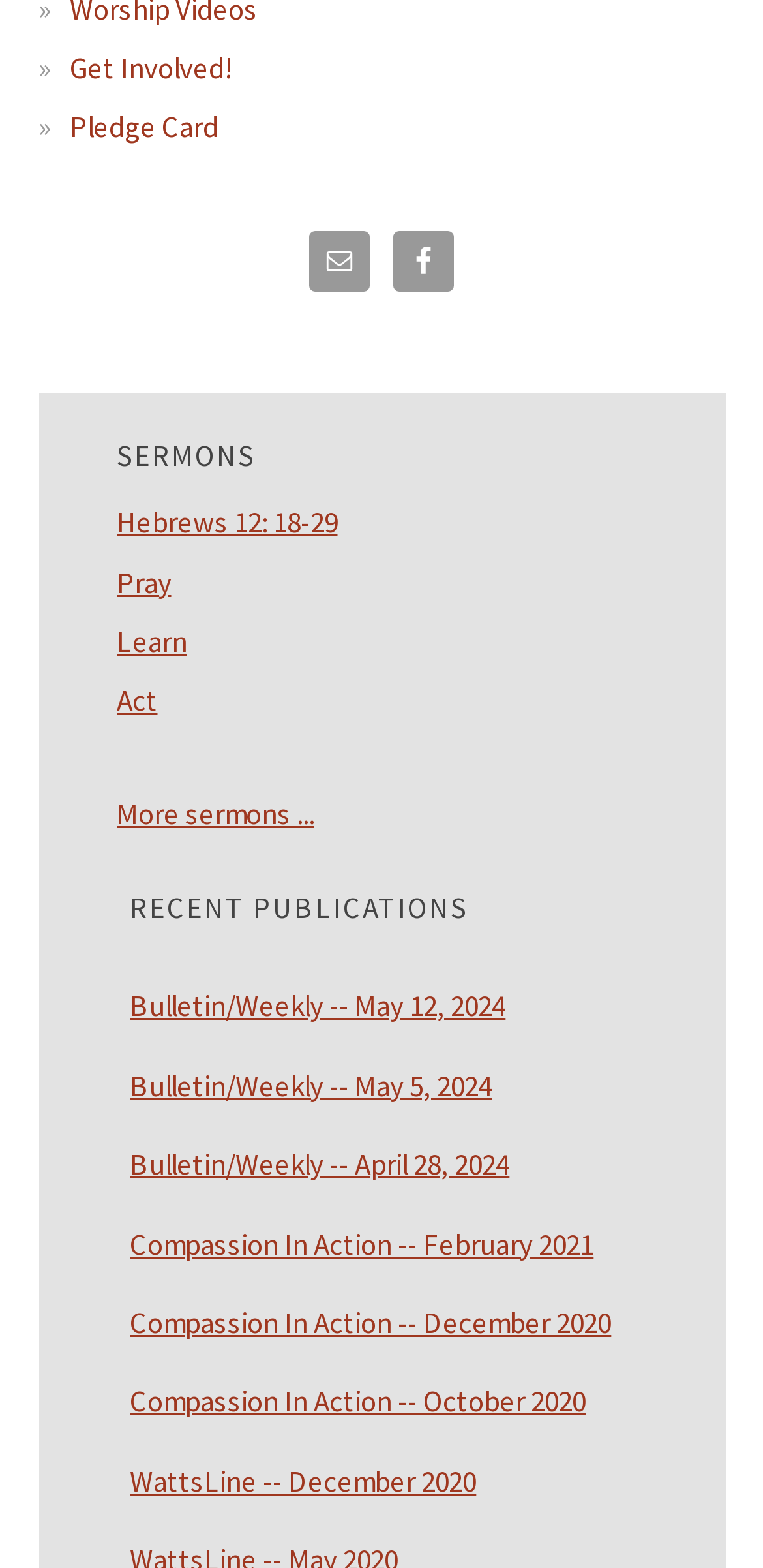Determine the bounding box coordinates for the element that should be clicked to follow this instruction: "View Bulletin/Weekly -- May 12, 2024". The coordinates should be given as four float numbers between 0 and 1, in the format [left, top, right, bottom].

[0.17, 0.63, 0.663, 0.653]